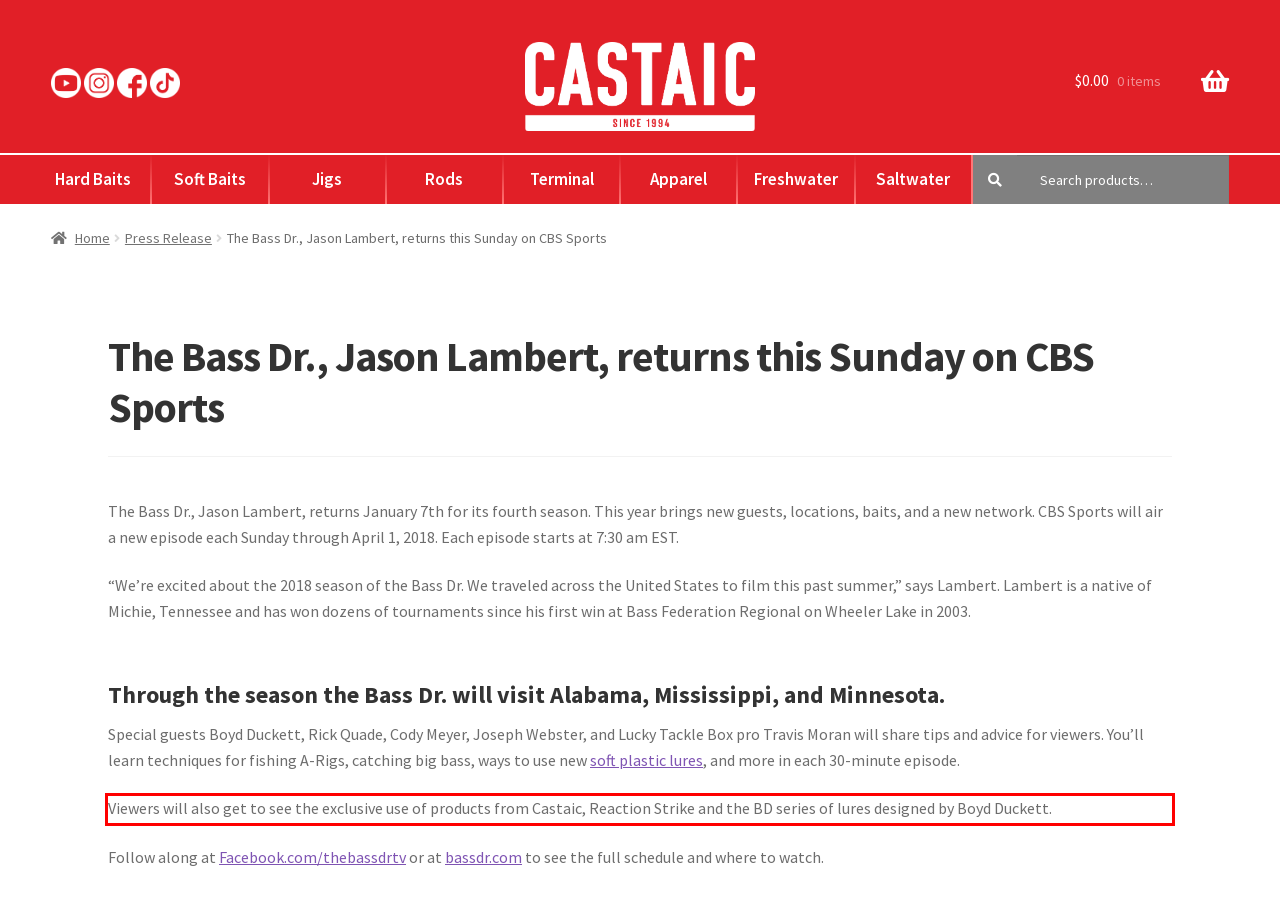Given a screenshot of a webpage containing a red bounding box, perform OCR on the text within this red bounding box and provide the text content.

Viewers will also get to see the exclusive use of products from Castaic, Reaction Strike and the BD series of lures designed by Boyd Duckett.